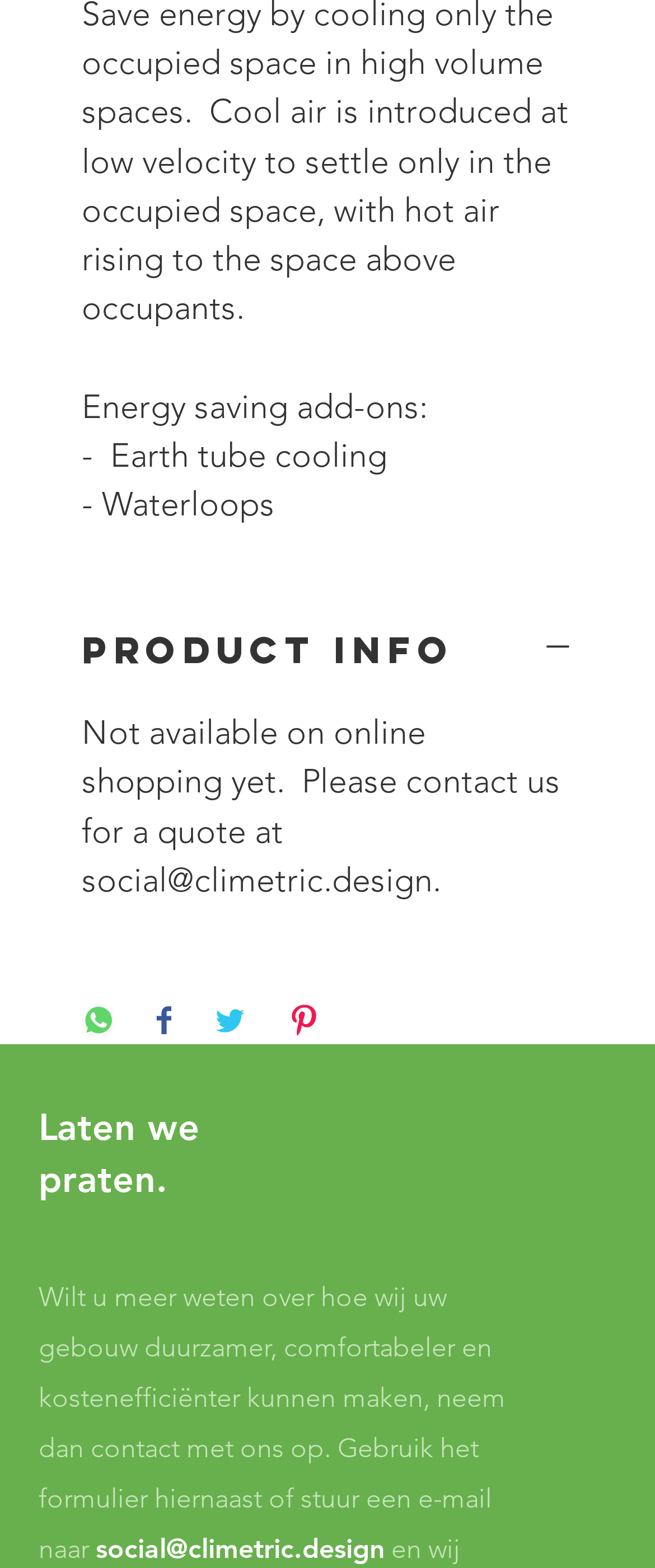Using the element description: "social@climetric.design", determine the bounding box coordinates. The coordinates should be in the format [left, top, right, bottom], with values between 0 and 1.

[0.12, 0.611, 0.482, 0.628]